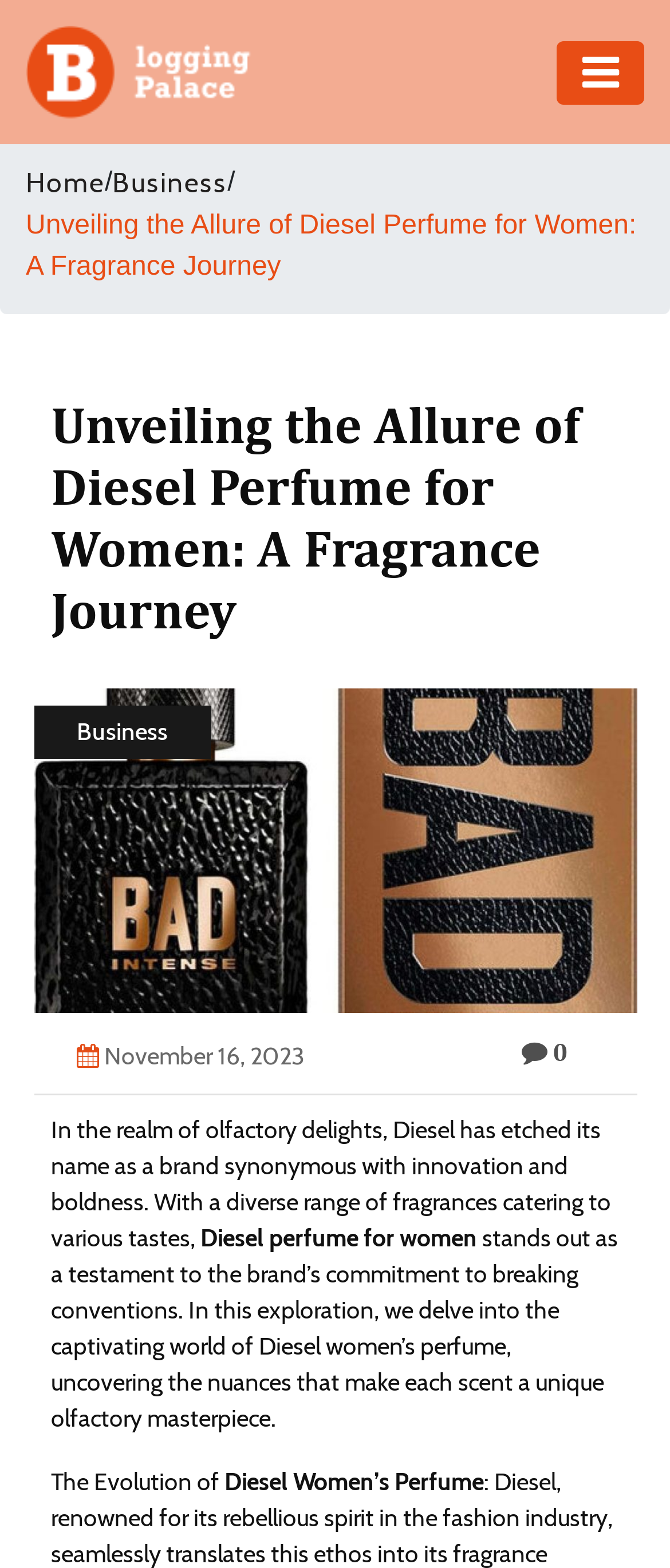Identify the bounding box coordinates of the specific part of the webpage to click to complete this instruction: "Contact Us".

[0.0, 0.542, 0.159, 0.627]